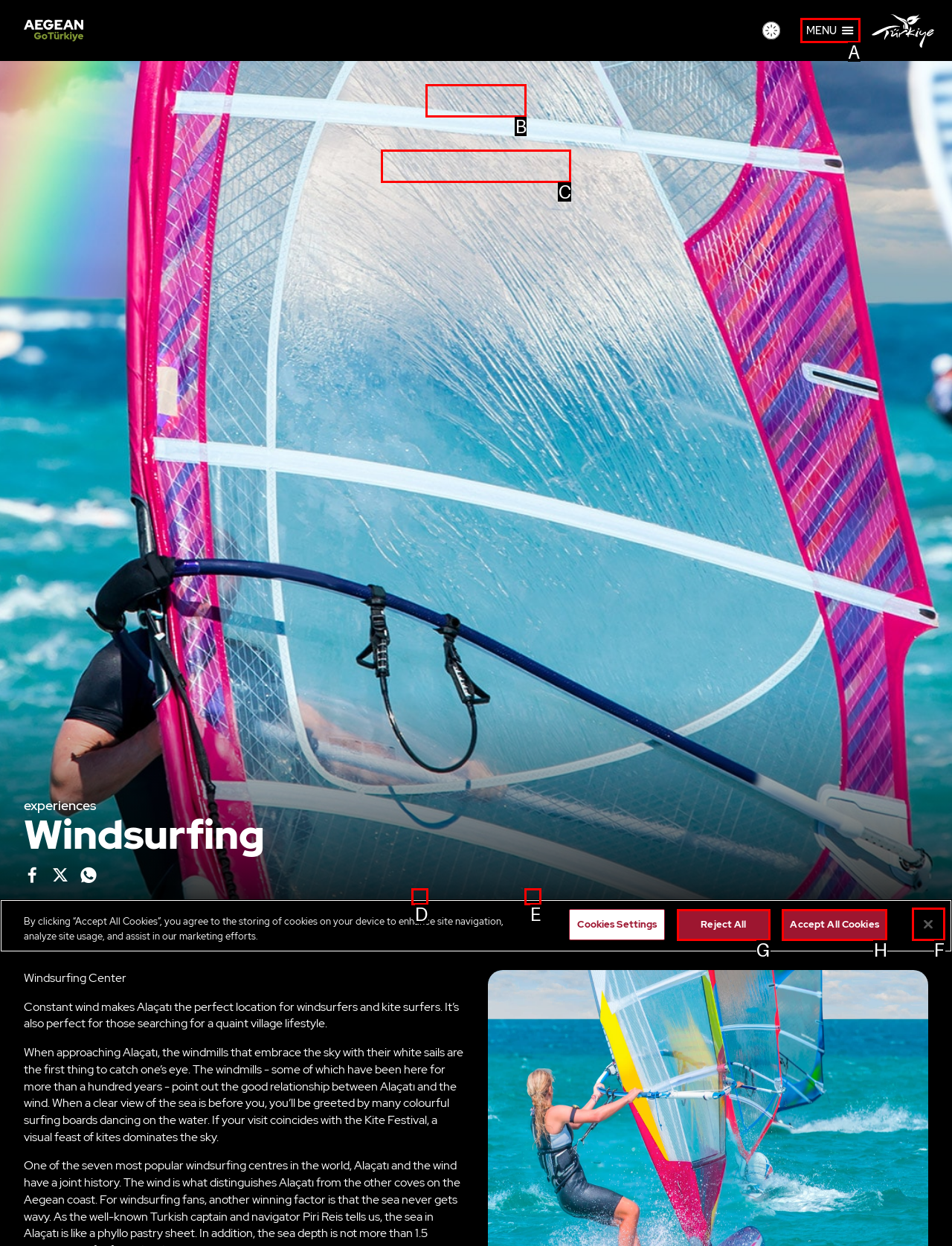Select the HTML element that should be clicked to accomplish the task: Visit the HOMEPAGE Reply with the corresponding letter of the option.

B